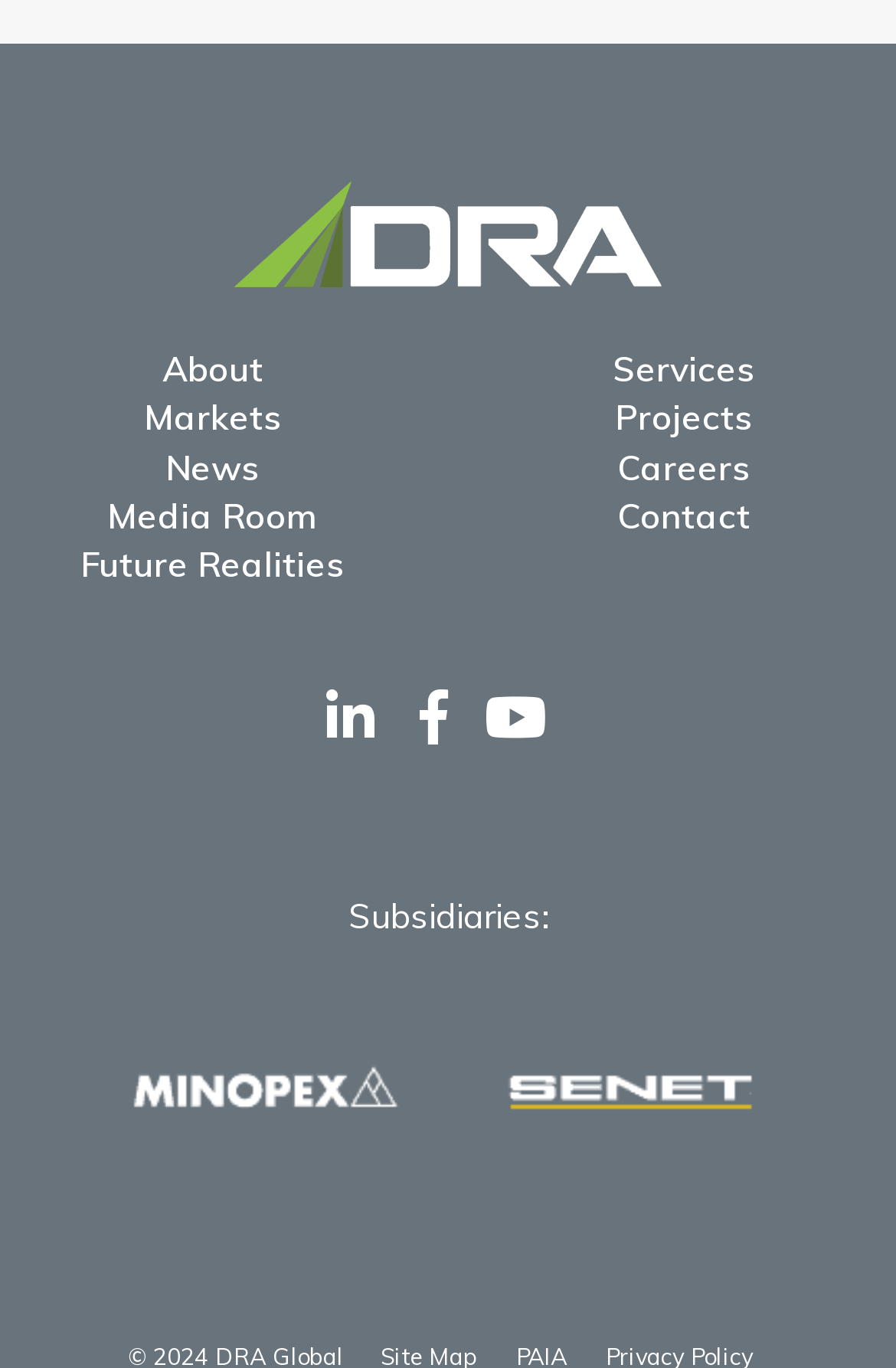How many main navigation links are there?
Please analyze the image and answer the question with as much detail as possible.

There are 8 main navigation links on the webpage, which are 'About', 'Services', 'Markets', 'Projects', 'News', 'Careers', 'Media Room', and 'Contact'.